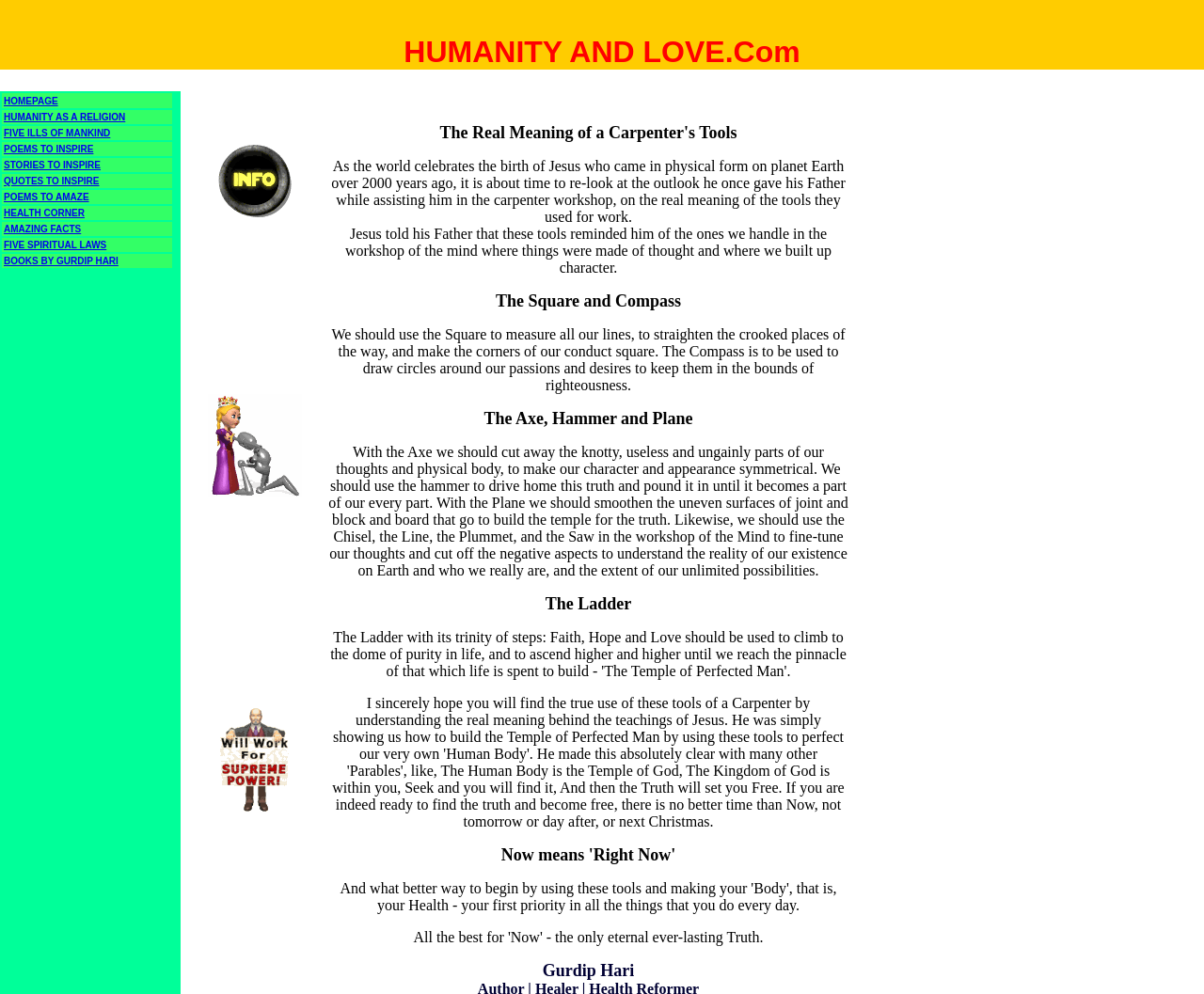Mark the bounding box of the element that matches the following description: "HOMEPAGE".

[0.003, 0.096, 0.048, 0.106]